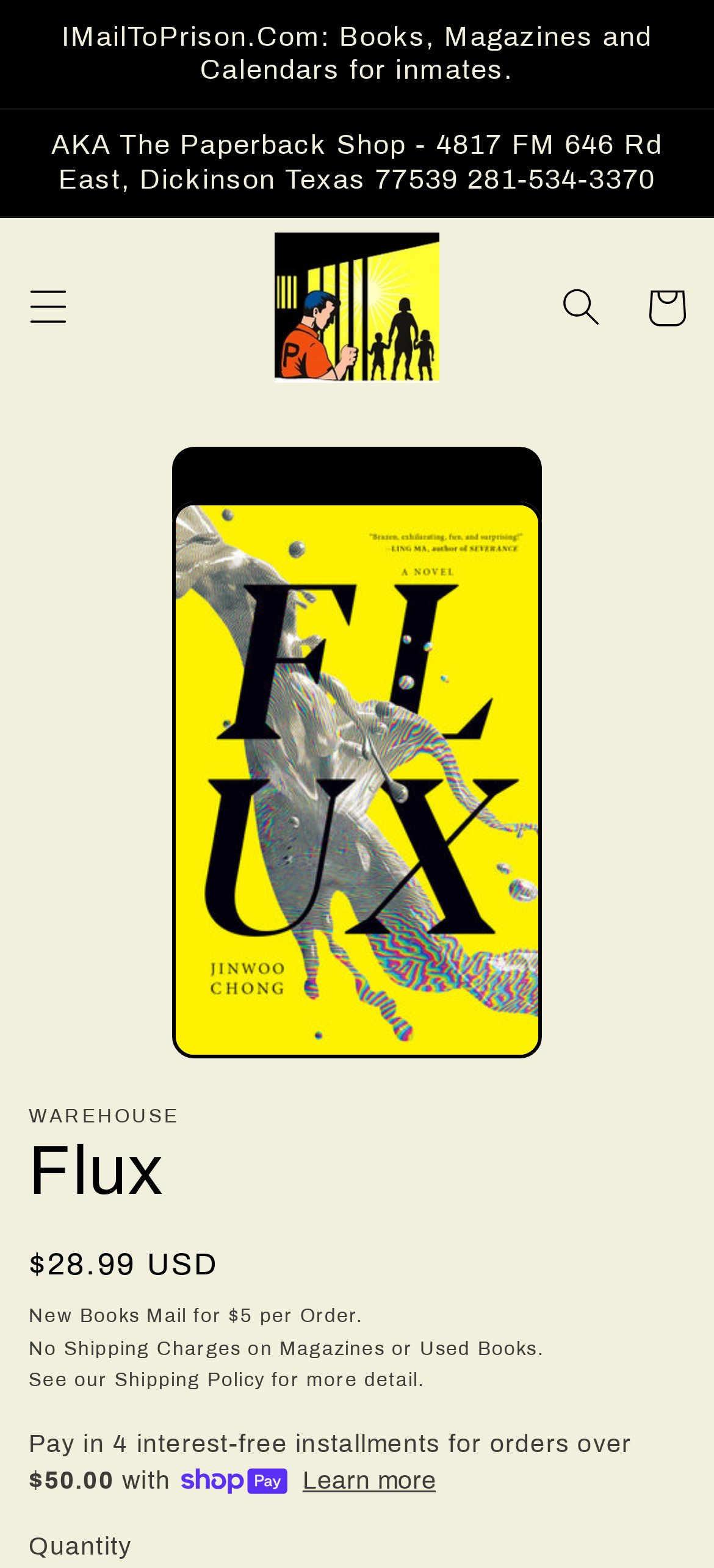What is the price of the book?
Please give a detailed answer to the question using the information shown in the image.

The price of the book can be found in the 'WAREHOUSE' section, where it says 'Regular price $28.99 USD'.